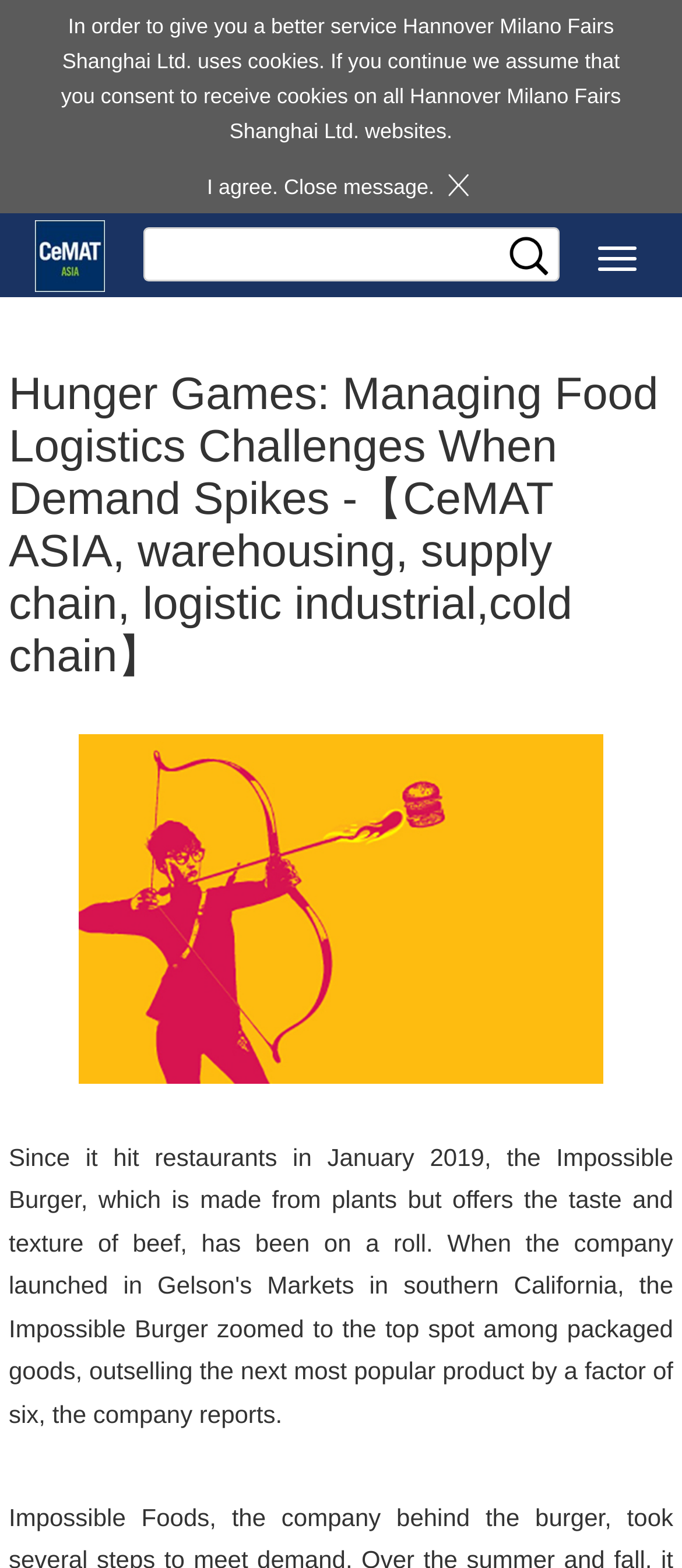How many buttons are there on the webpage?
From the image, respond using a single word or phrase.

3